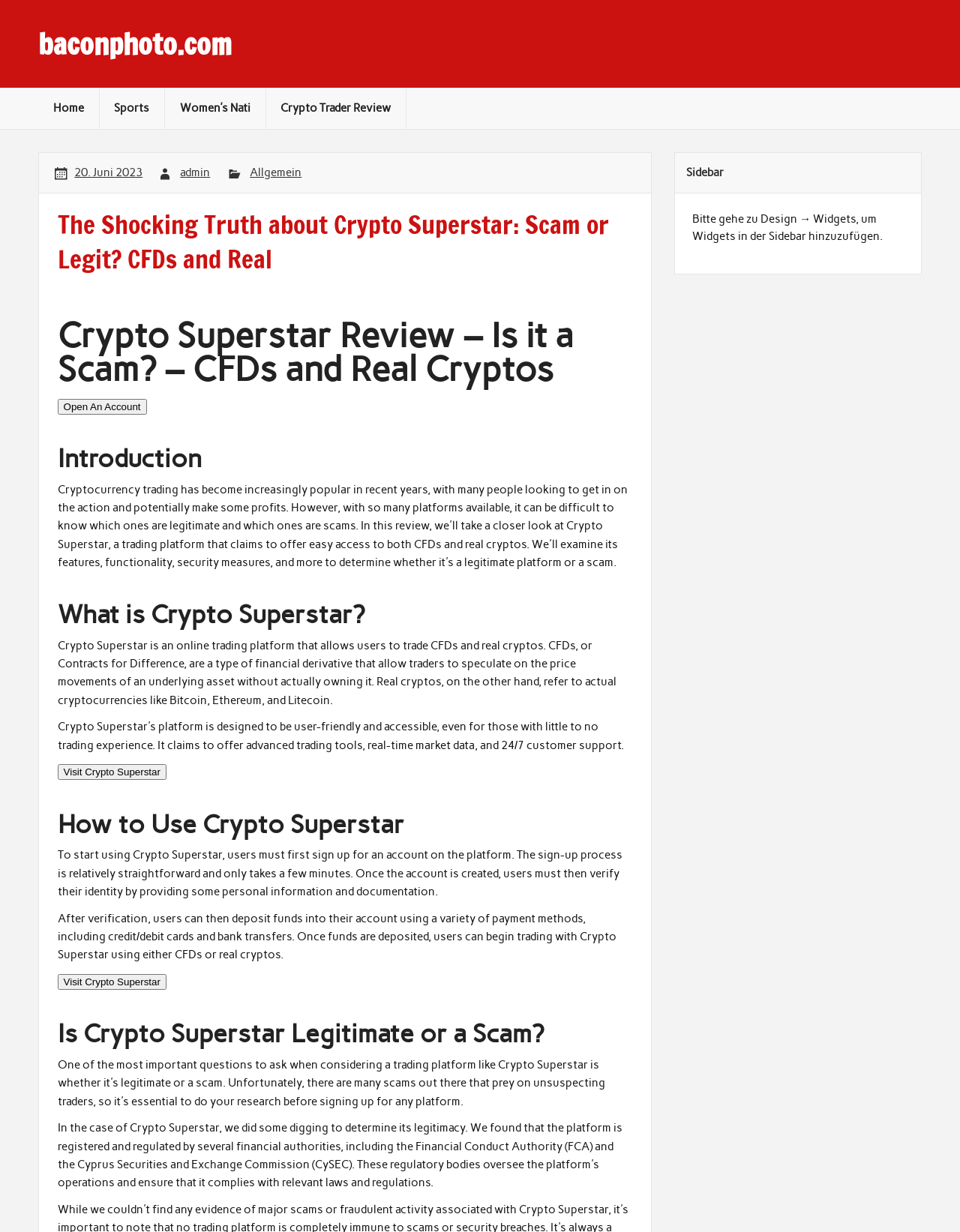Please identify the coordinates of the bounding box that should be clicked to fulfill this instruction: "Click on the 'Crypto Trader Review' link".

[0.277, 0.071, 0.423, 0.105]